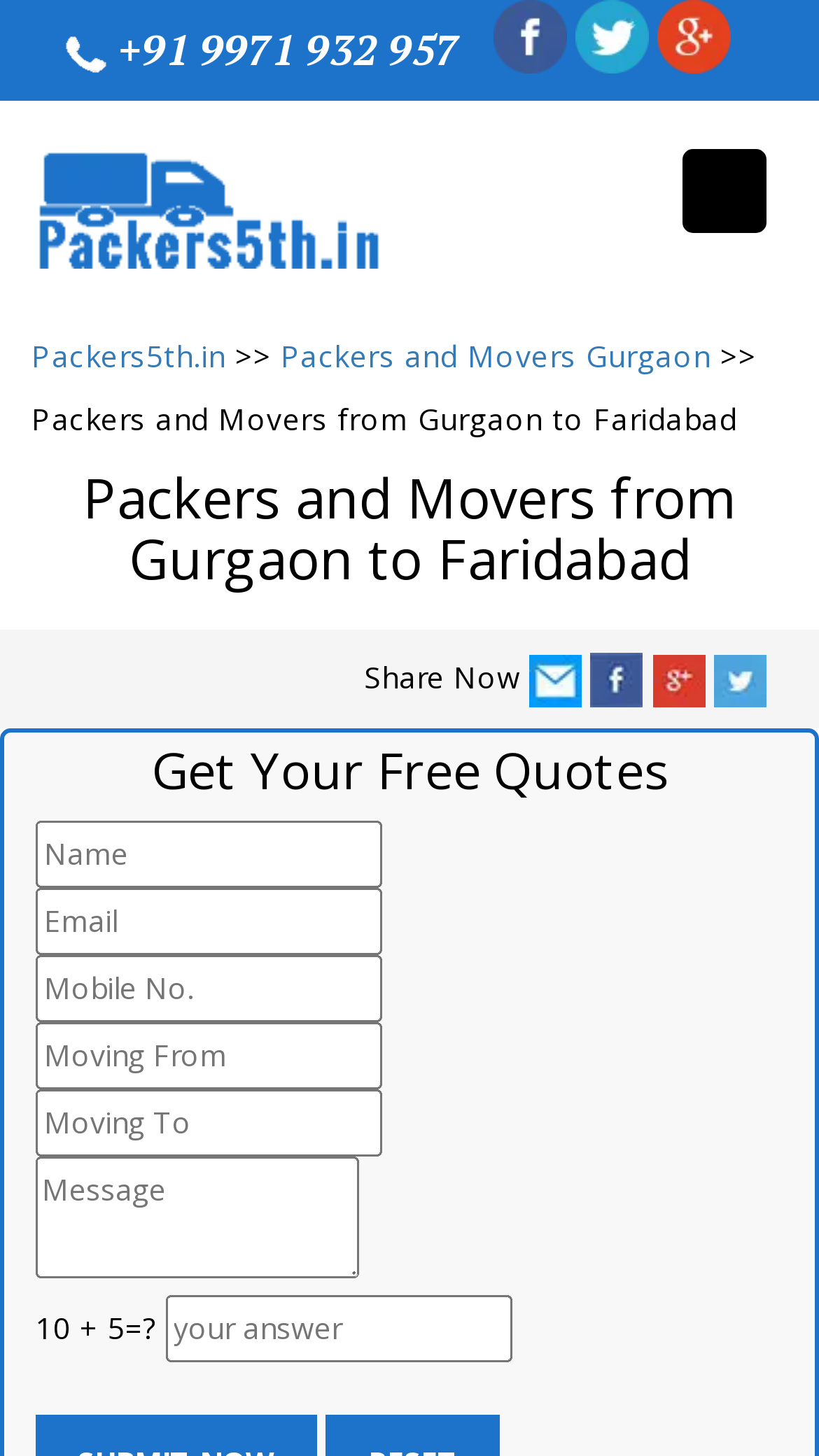Determine the bounding box coordinates of the section to be clicked to follow the instruction: "Click the Facebook link". The coordinates should be given as four float numbers between 0 and 1, formatted as [left, top, right, bottom].

[0.602, 0.009, 0.692, 0.036]